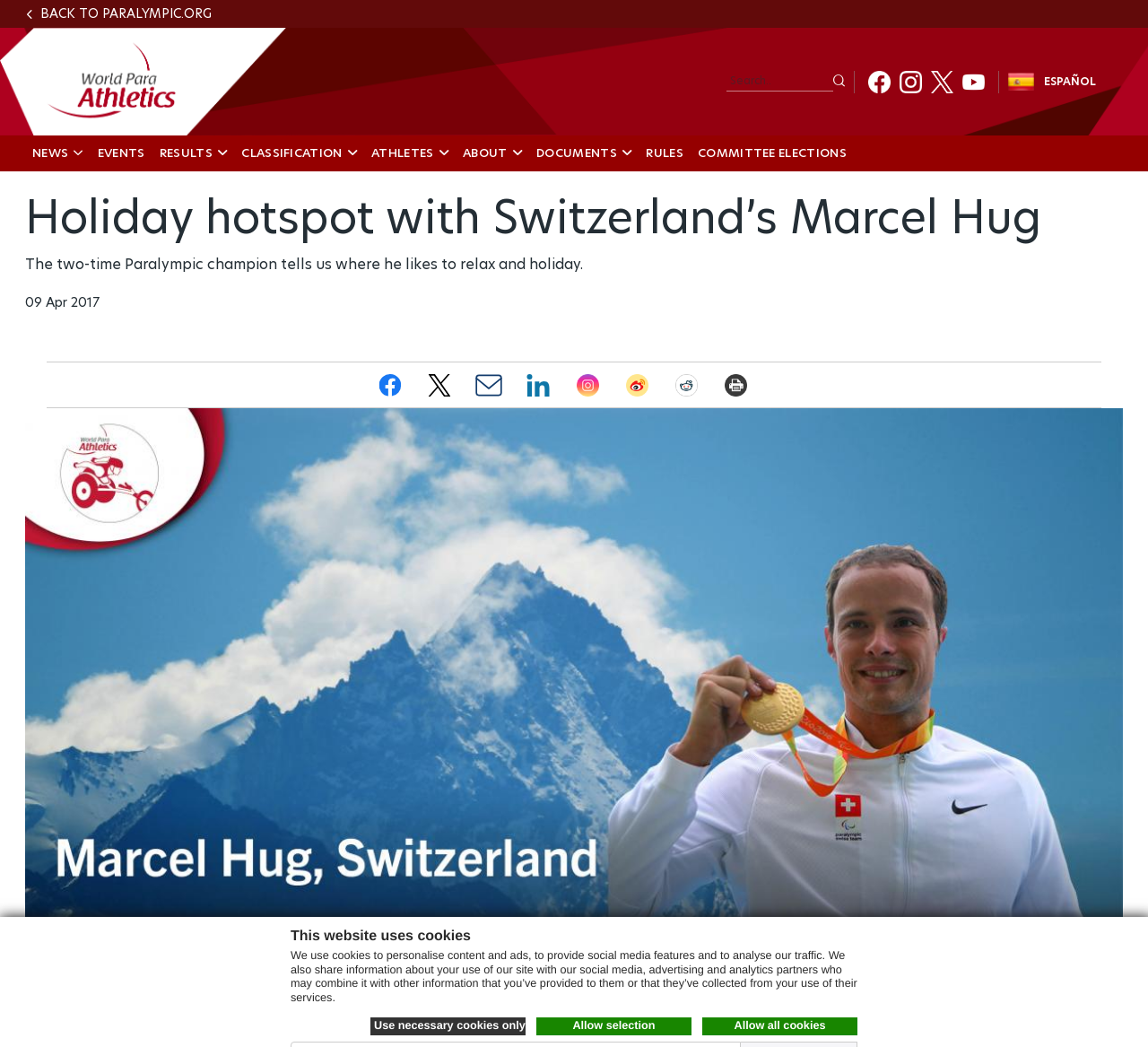Bounding box coordinates are given in the format (top-left x, top-left y, bottom-right x, bottom-right y). All values should be floating point numbers between 0 and 1. Provide the bounding box coordinate for the UI element described as: alt="Instagram" title="Instagram"

[0.5, 0.355, 0.523, 0.381]